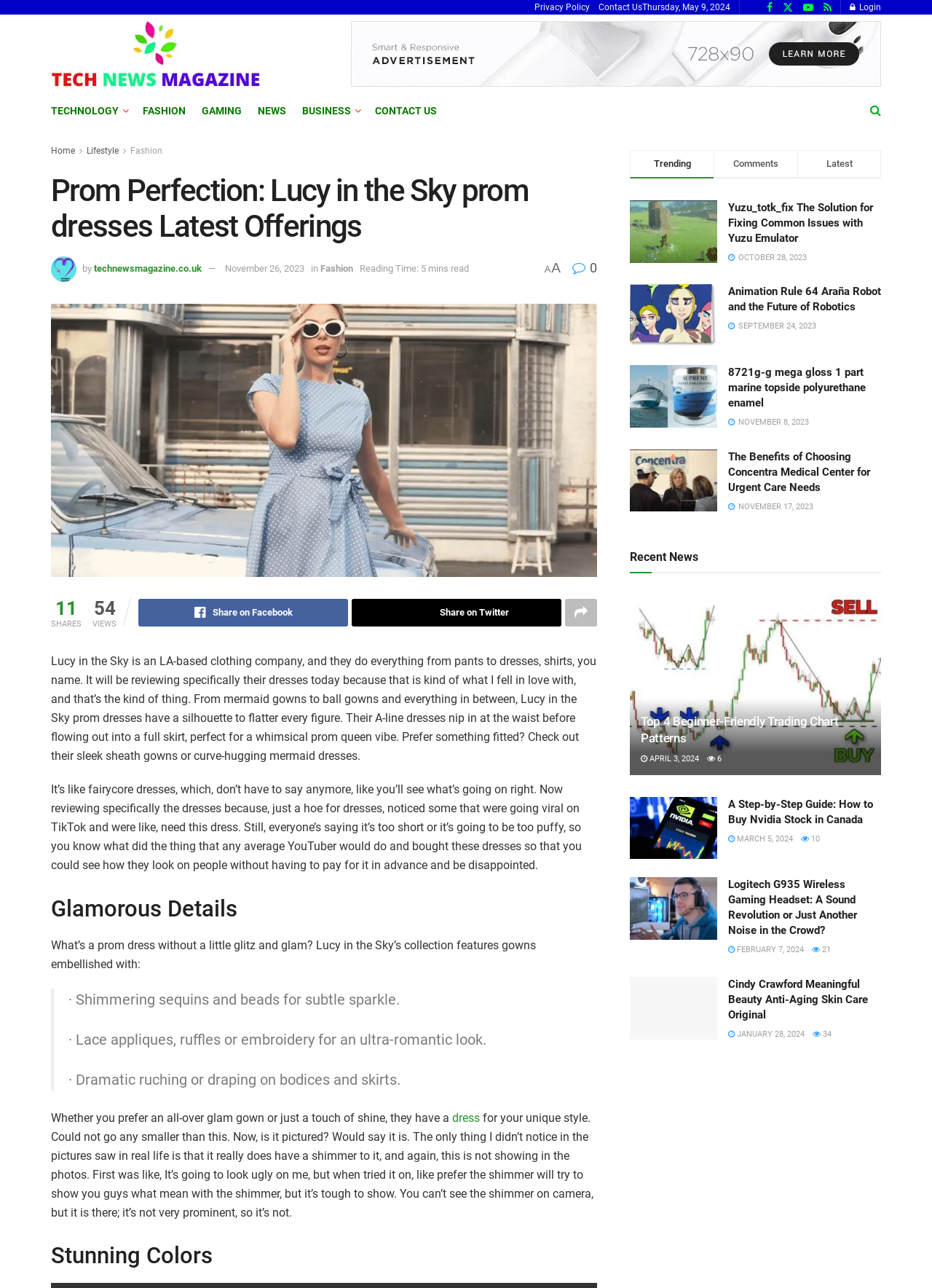Given the content of the image, can you provide a detailed answer to the question?
What is the theme of the dresses offered by Lucy in the Sky?

The article mentions that the dresses offered by Lucy in the Sky have a fairycore theme, which is a whimsical and romantic style.